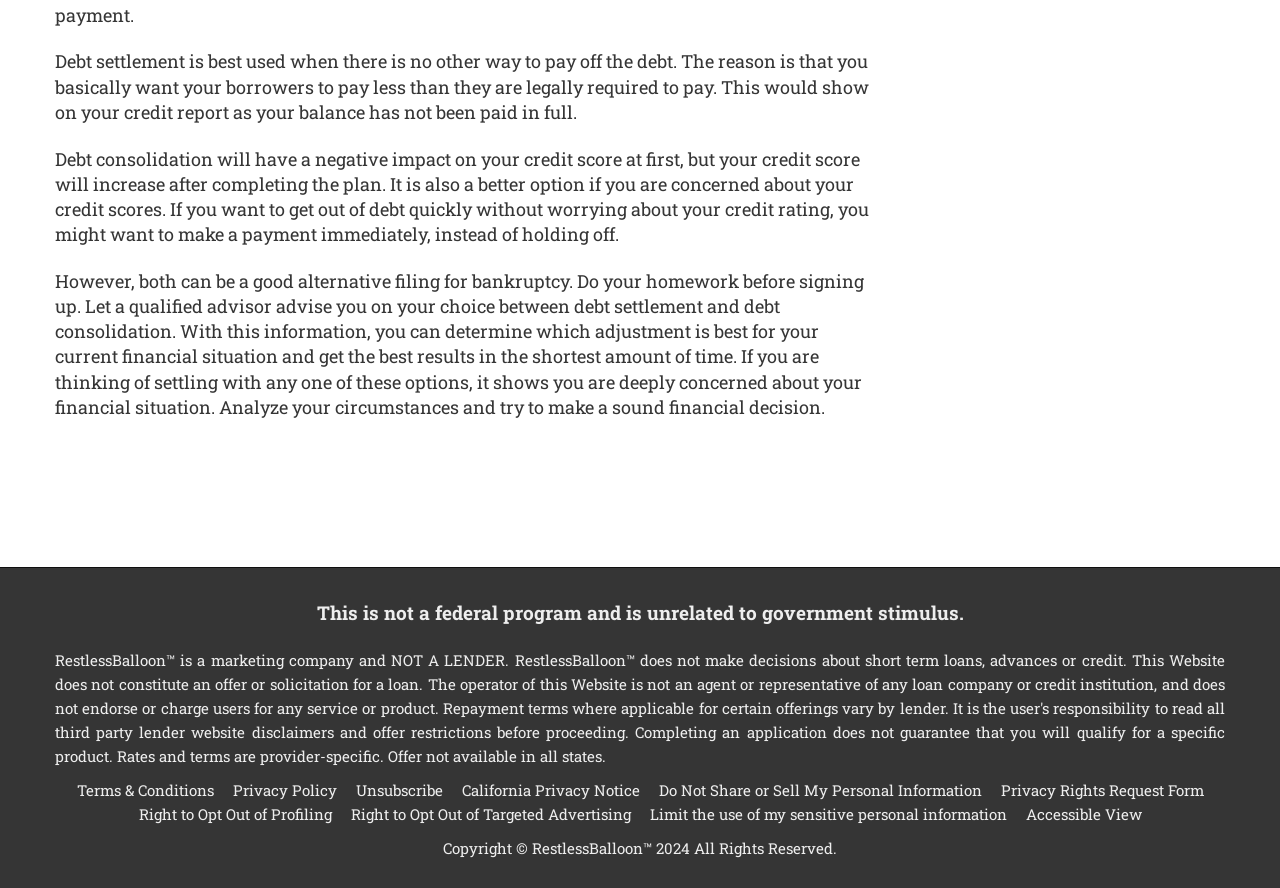What is the purpose of the links at the bottom of the webpage?
From the image, respond with a single word or phrase.

Terms, Privacy, and Rights